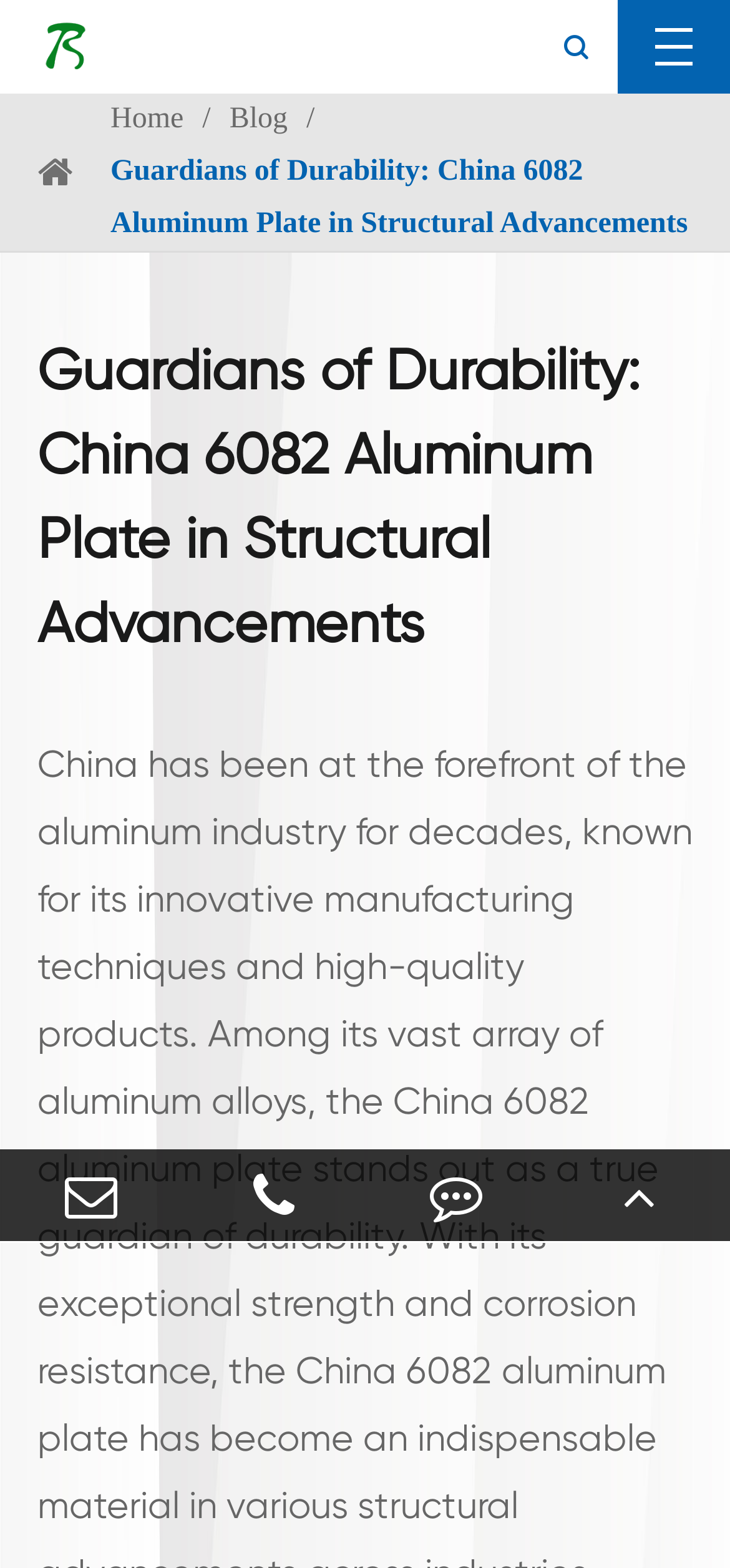Using the element description: "parent_node: +86-22-24896418 title="TEL"", determine the bounding box coordinates. The coordinates should be in the format [left, top, right, bottom], with values between 0 and 1.

[0.25, 0.733, 0.5, 0.791]